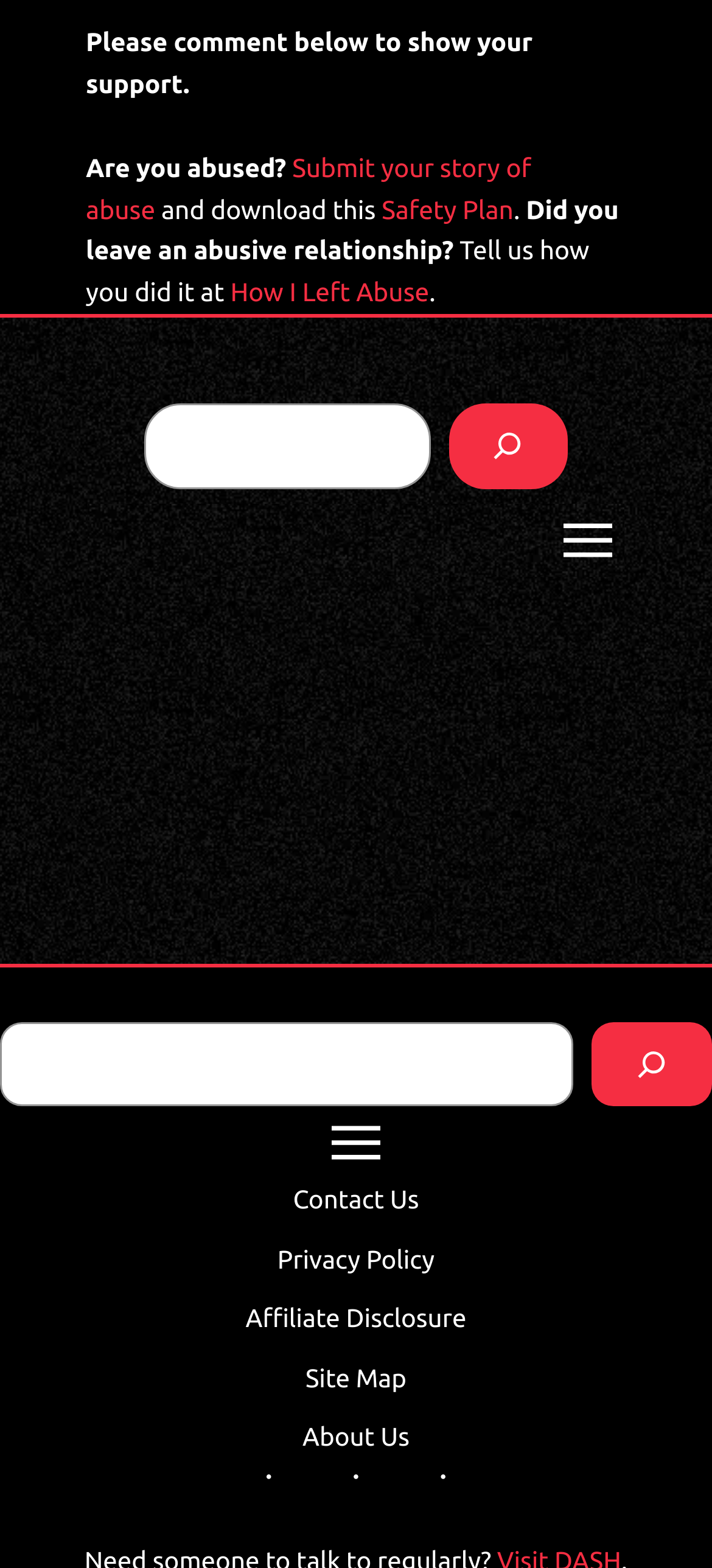Please indicate the bounding box coordinates of the element's region to be clicked to achieve the instruction: "Search for something". Provide the coordinates as four float numbers between 0 and 1, i.e., [left, top, right, bottom].

[0.103, 0.257, 0.897, 0.312]